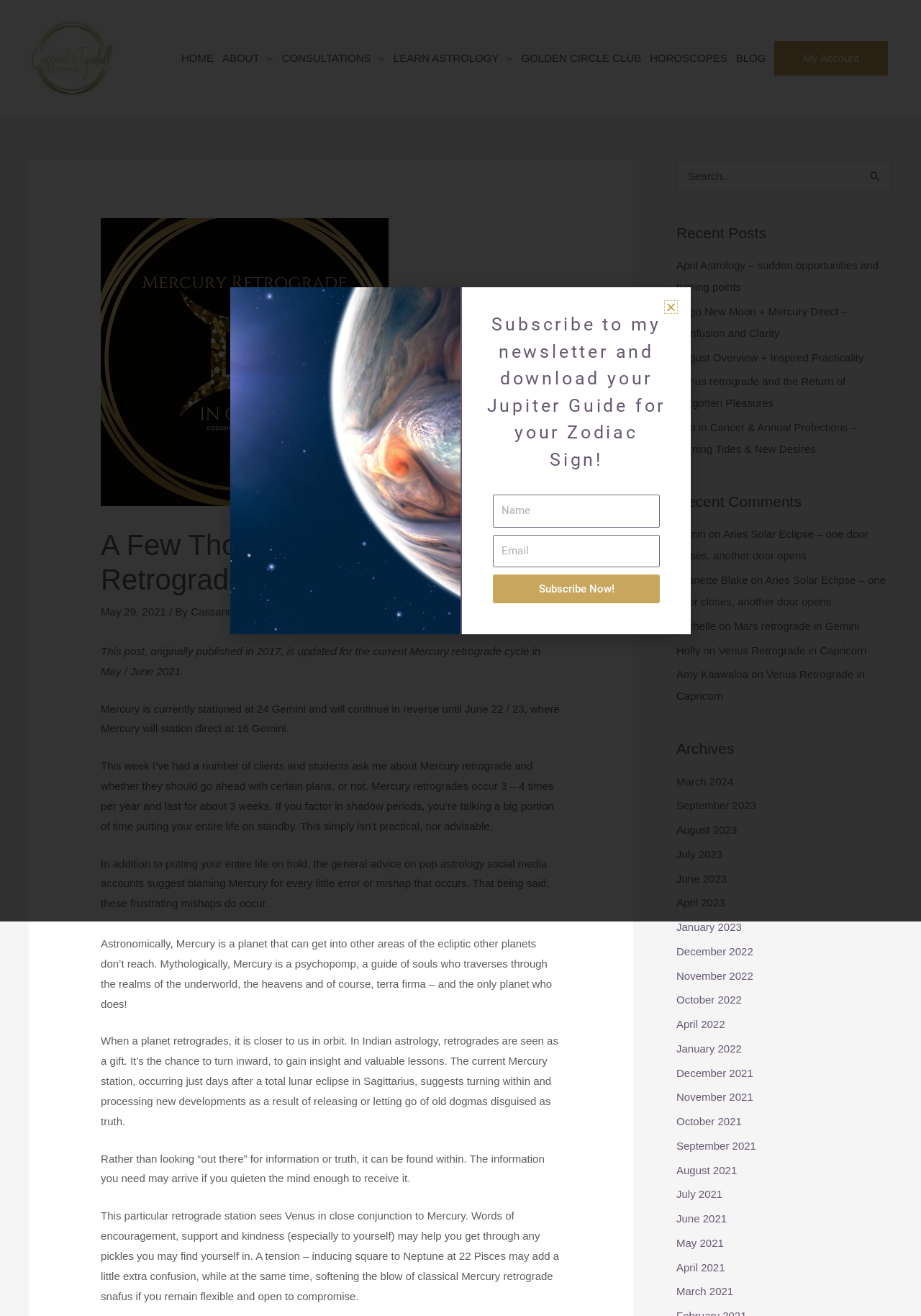Please provide a brief answer to the following inquiry using a single word or phrase:
How often do Mercury retrogrades occur?

3-4 times per year